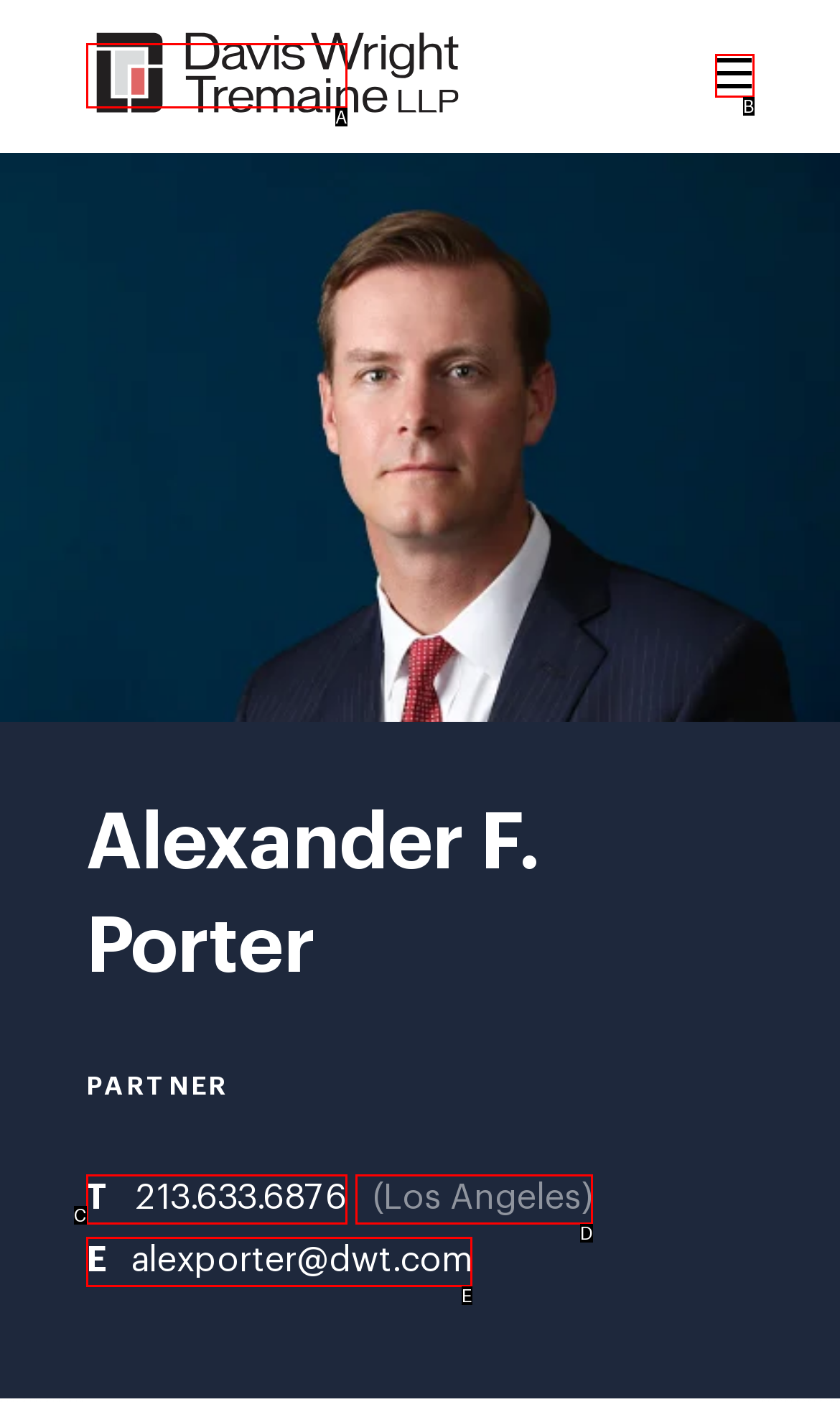From the description: aria-label="Davis Wright Tremaine LLP", select the HTML element that fits best. Reply with the letter of the appropriate option.

A